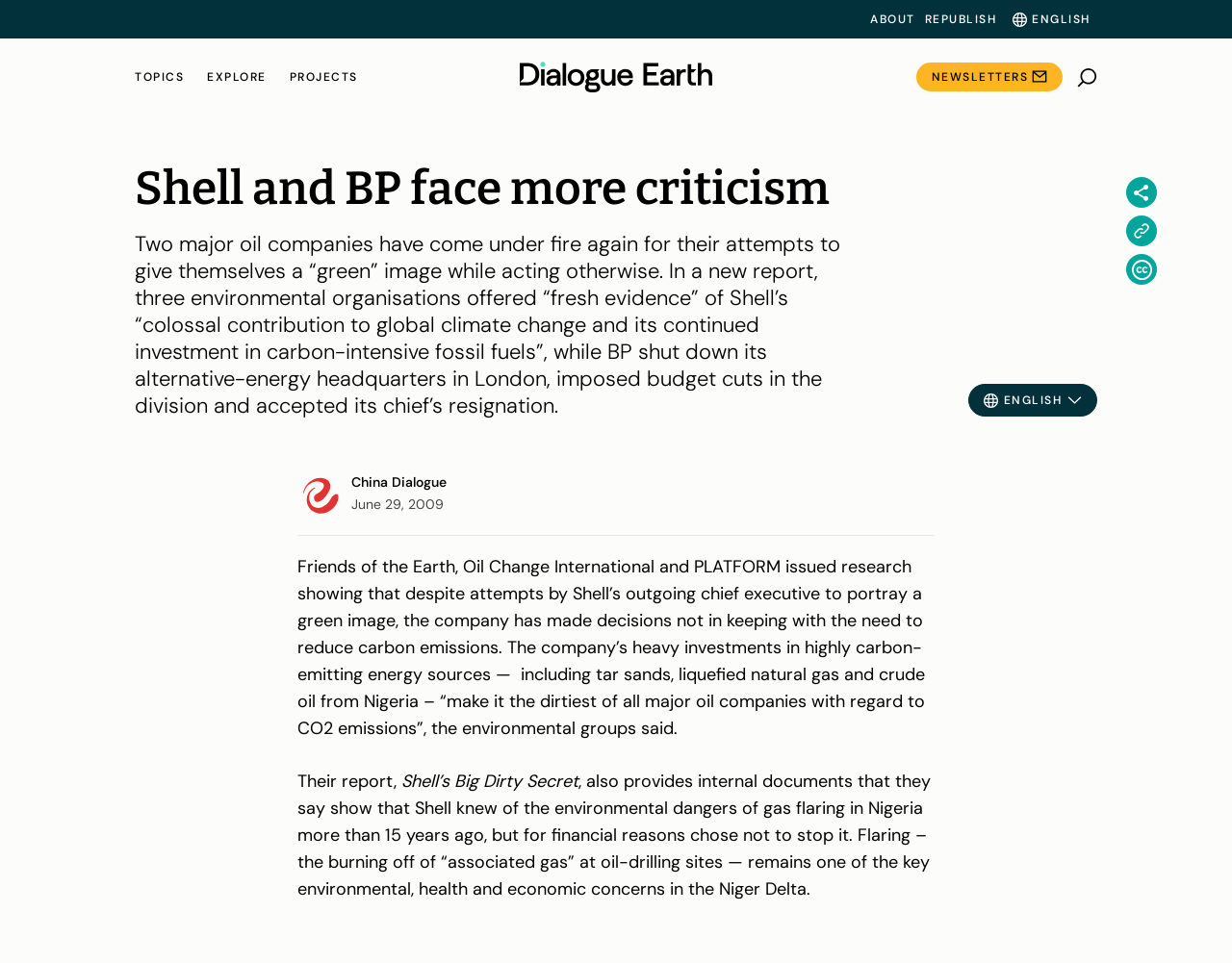Locate the bounding box of the UI element defined by this description: "About". The coordinates should be given as four float numbers between 0 and 1, formatted as [left, top, right, bottom].

[0.706, 0.013, 0.743, 0.027]